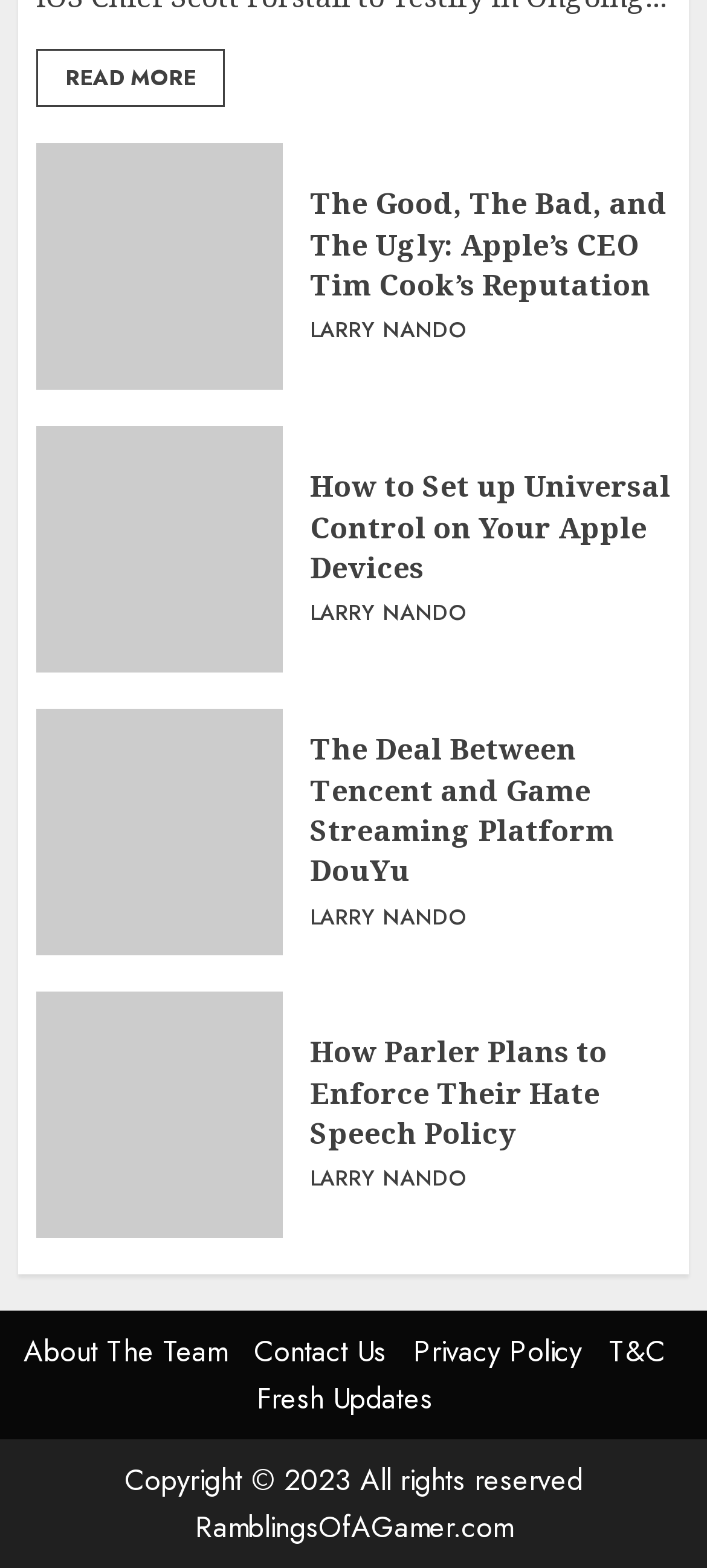How many links are there in the footer section?
Based on the visual information, provide a detailed and comprehensive answer.

I counted the number of link elements in the footer section by looking at the elements with y1 coordinates greater than 0.8. There are 5 link elements in the footer section.